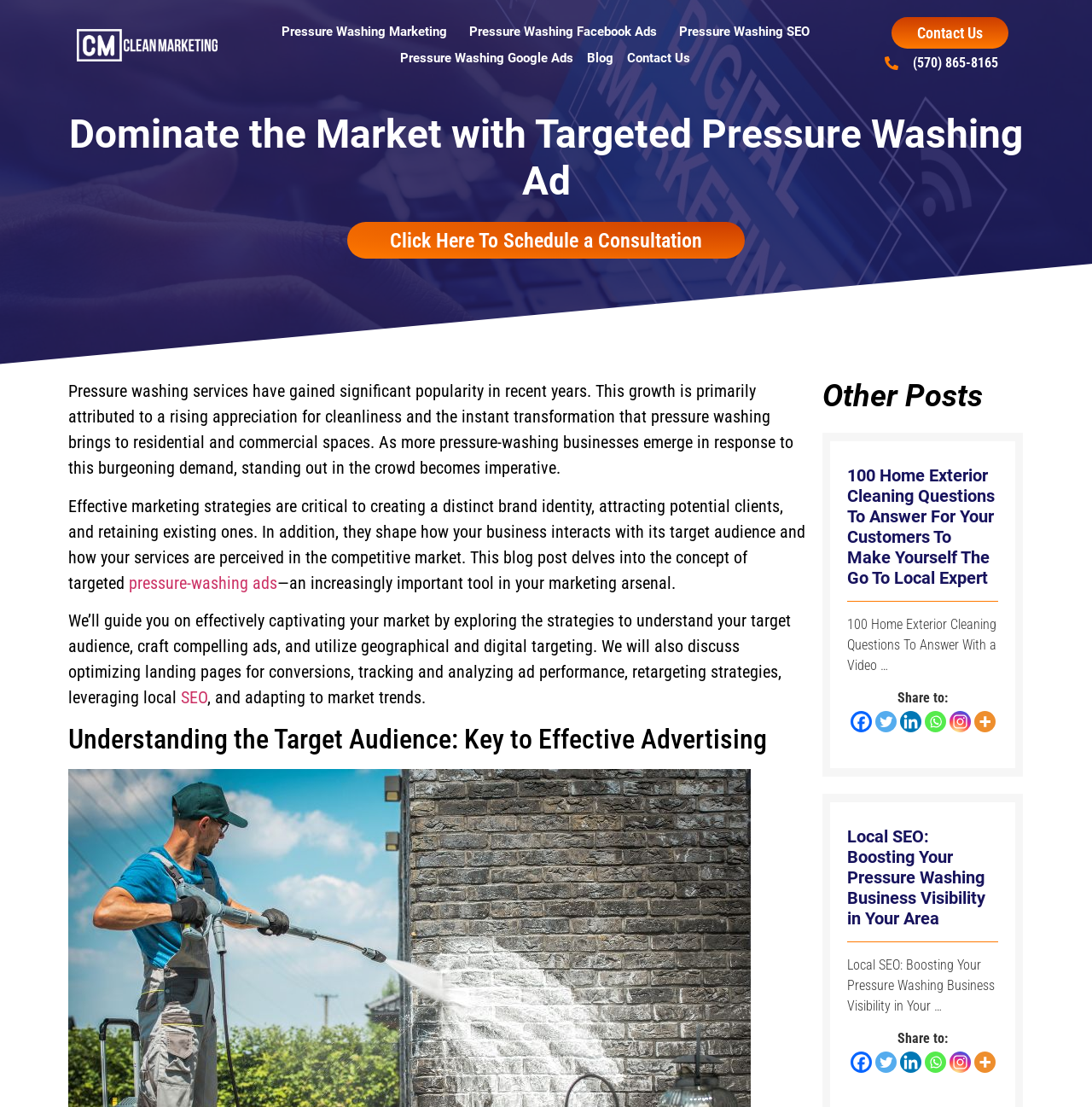Find the bounding box coordinates for the HTML element described as: "Pressure Washing Marketing". The coordinates should consist of four float values between 0 and 1, i.e., [left, top, right, bottom].

[0.251, 0.017, 0.423, 0.041]